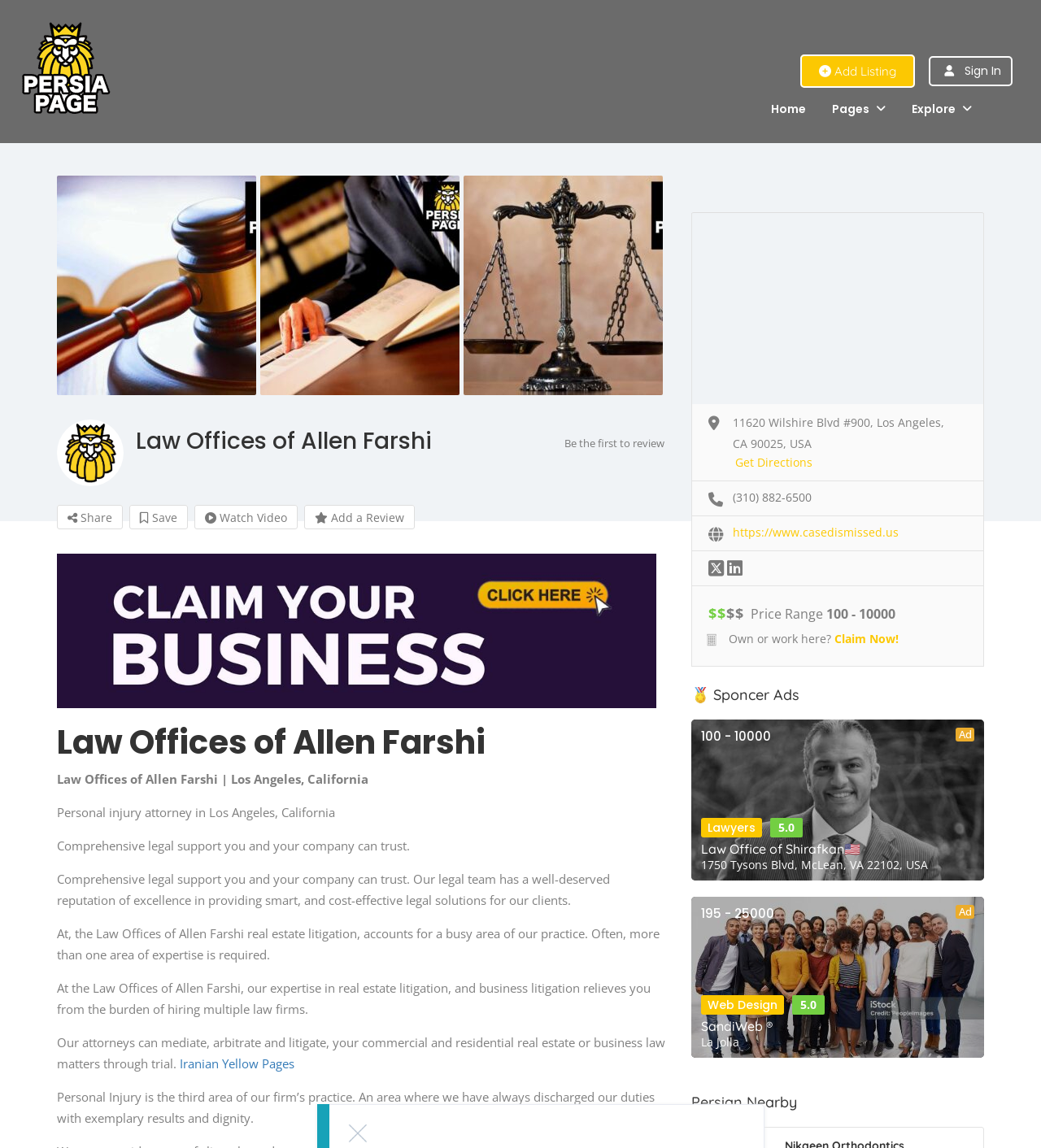Please specify the coordinates of the bounding box for the element that should be clicked to carry out this instruction: "Click on the 'Add Listing' link". The coordinates must be four float numbers between 0 and 1, formatted as [left, top, right, bottom].

[0.769, 0.047, 0.879, 0.076]